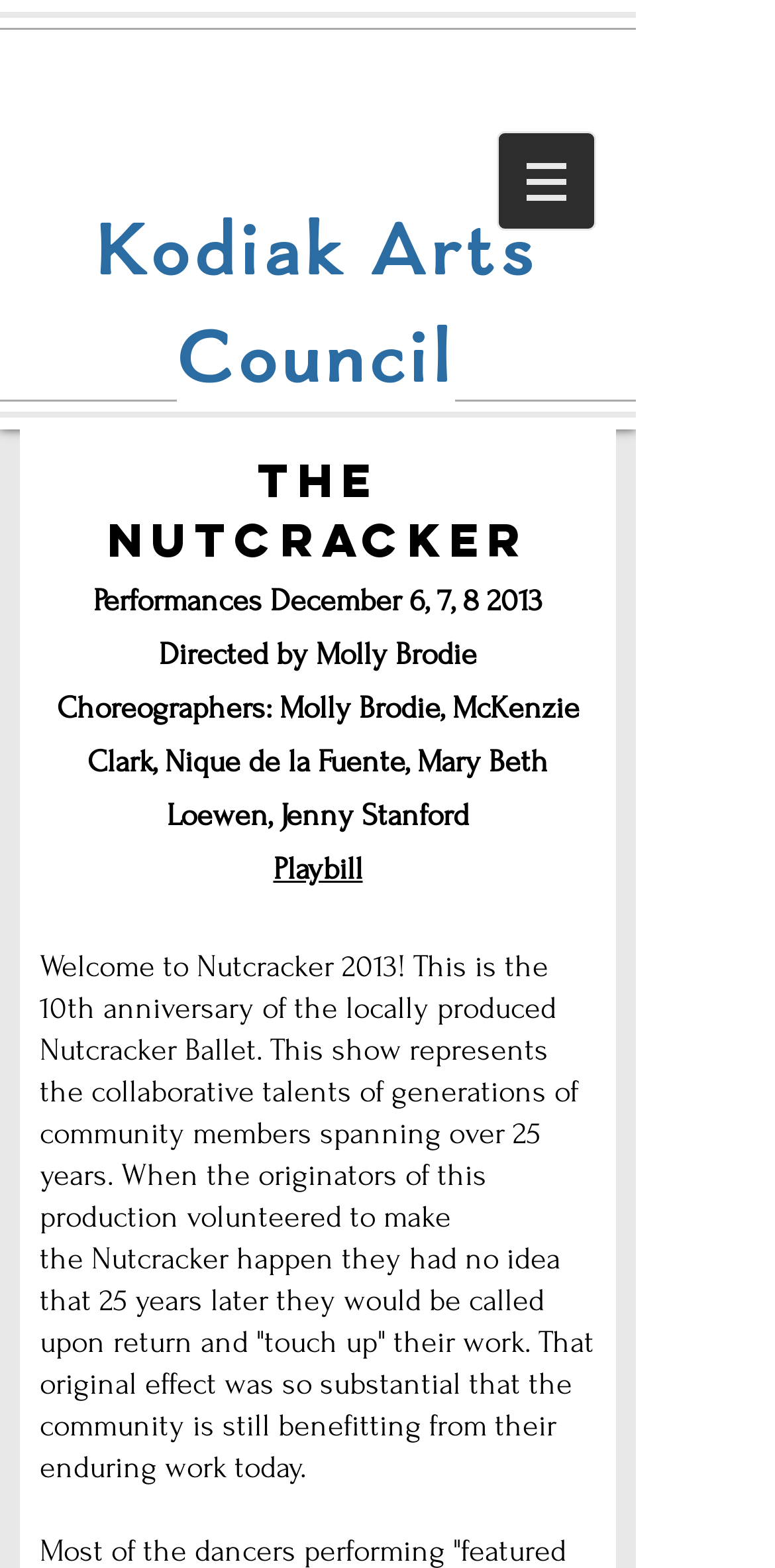Give a one-word or one-phrase response to the question:
What is the name of the event?

The Nutcracker